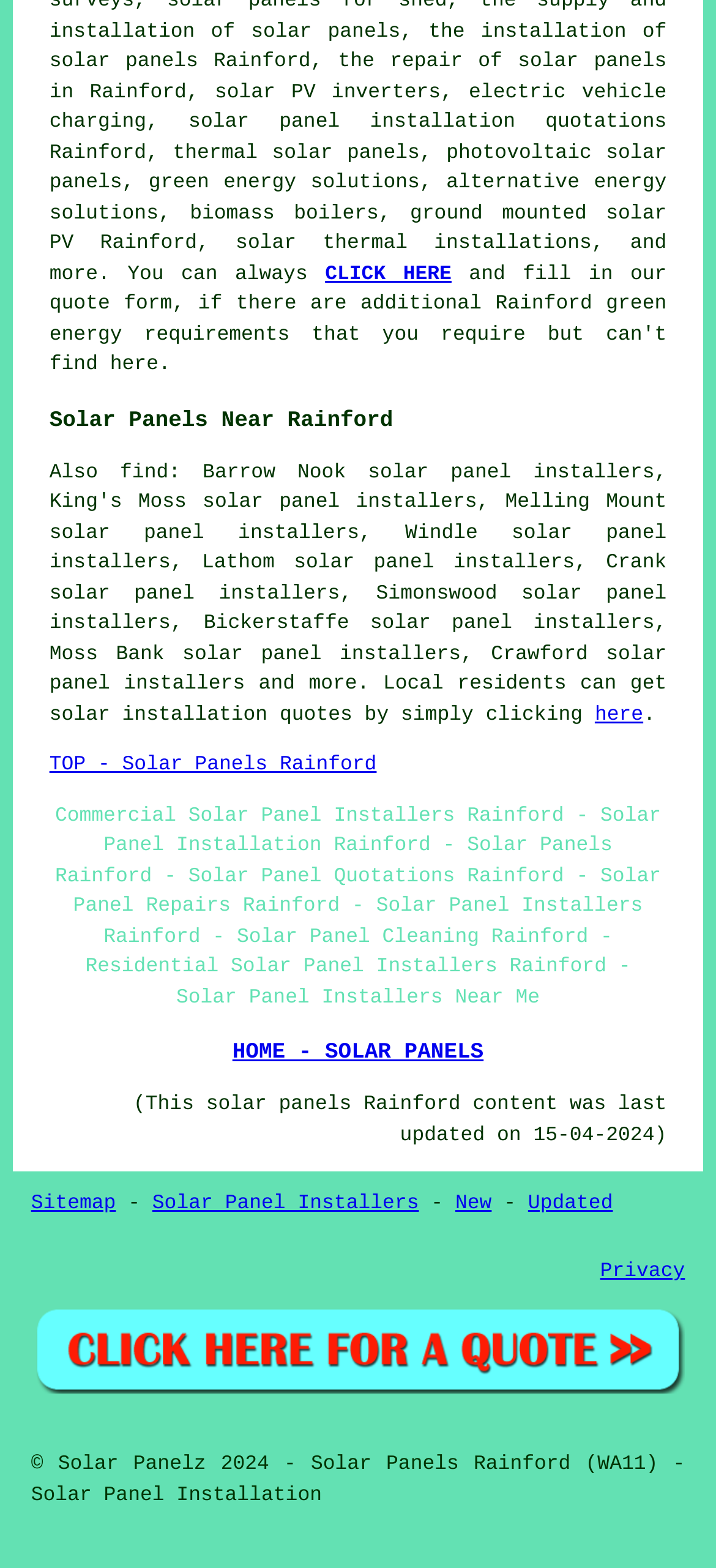Find the bounding box coordinates for the HTML element described as: "solar PV inverters". The coordinates should consist of four float values between 0 and 1, i.e., [left, top, right, bottom].

[0.3, 0.053, 0.615, 0.067]